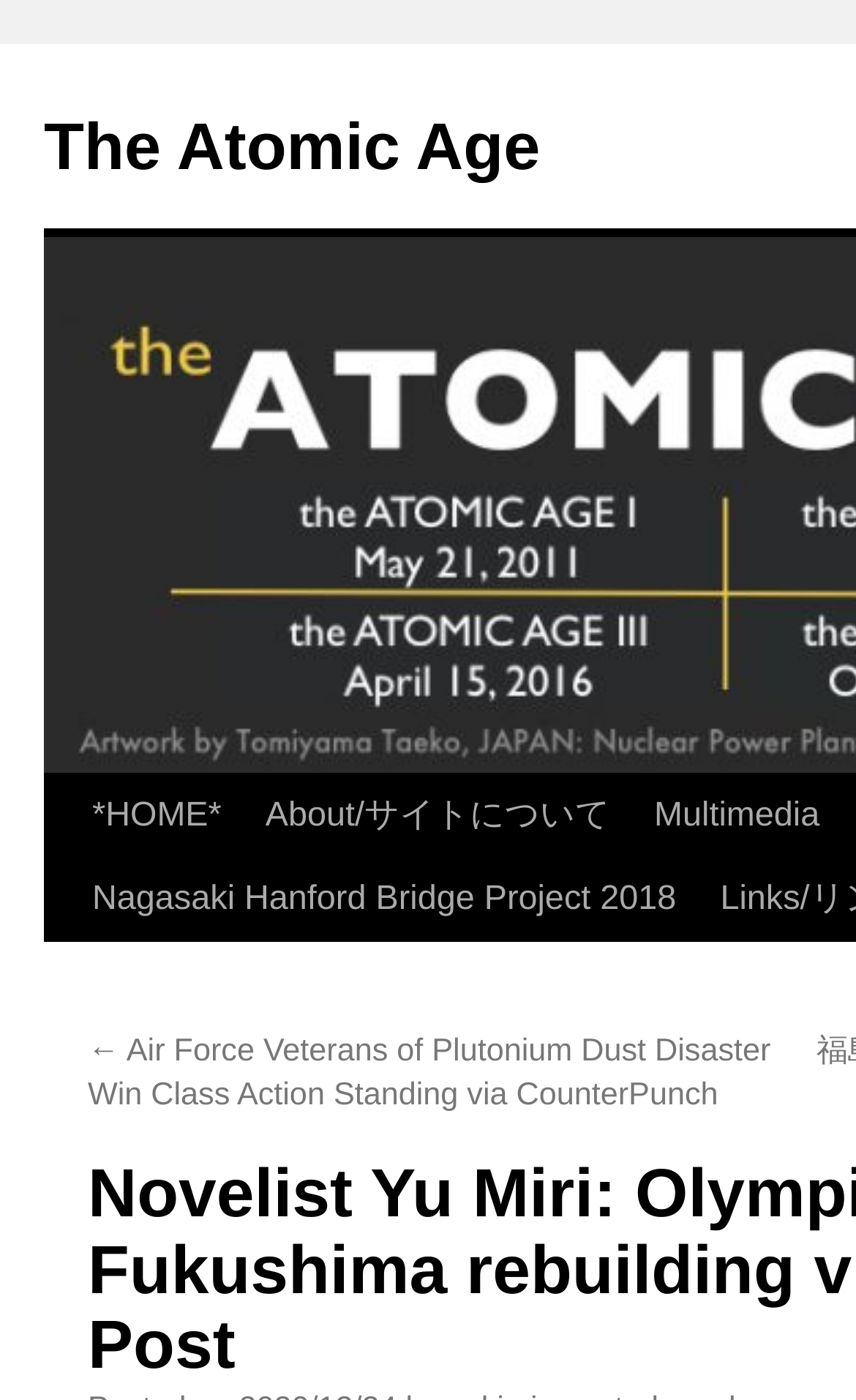Locate the bounding box of the user interface element based on this description: "About/サイトについて".

[0.259, 0.554, 0.64, 0.673]